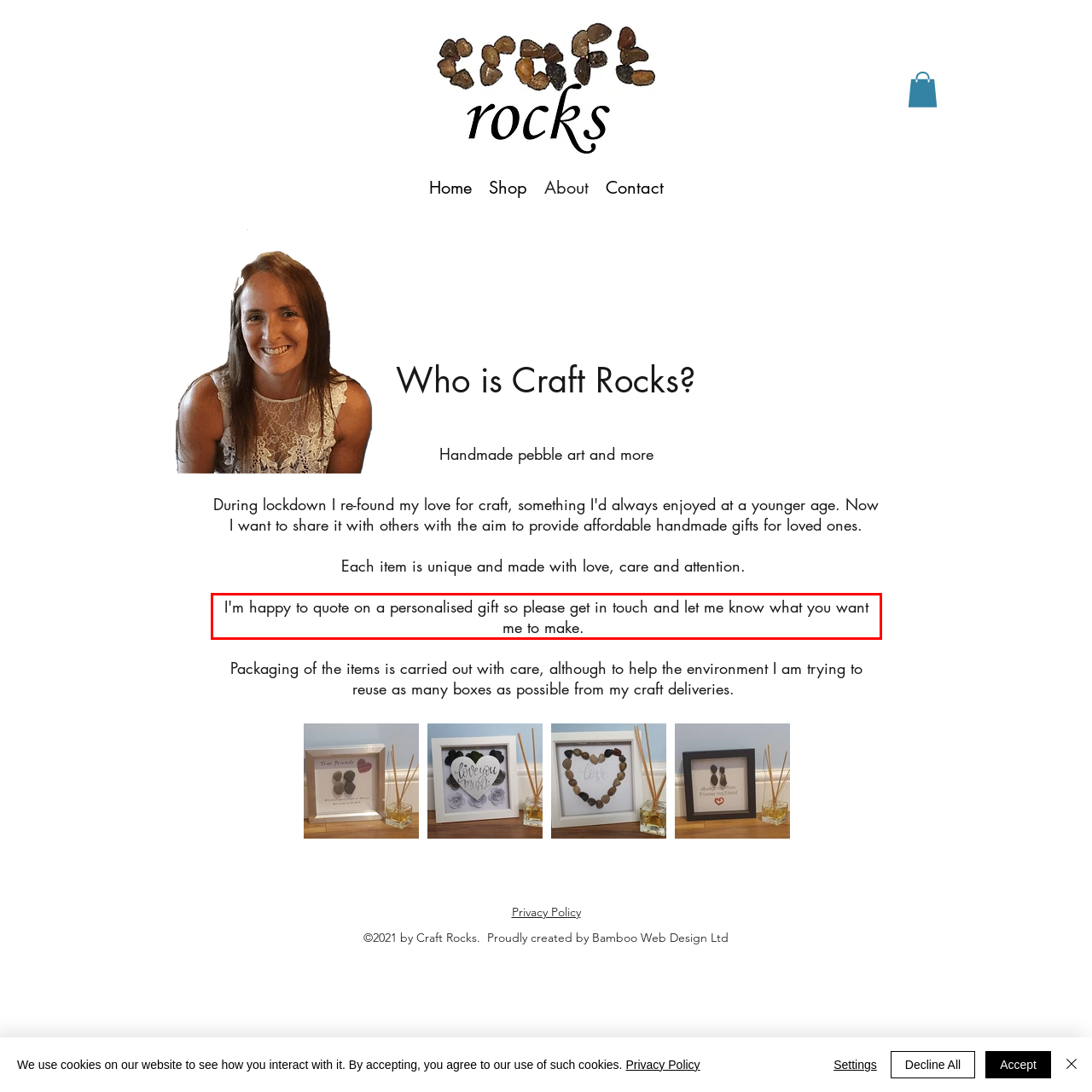In the given screenshot, locate the red bounding box and extract the text content from within it.

I'm happy to quote on a personalised gift so please get in touch and let me know what you want me to make.